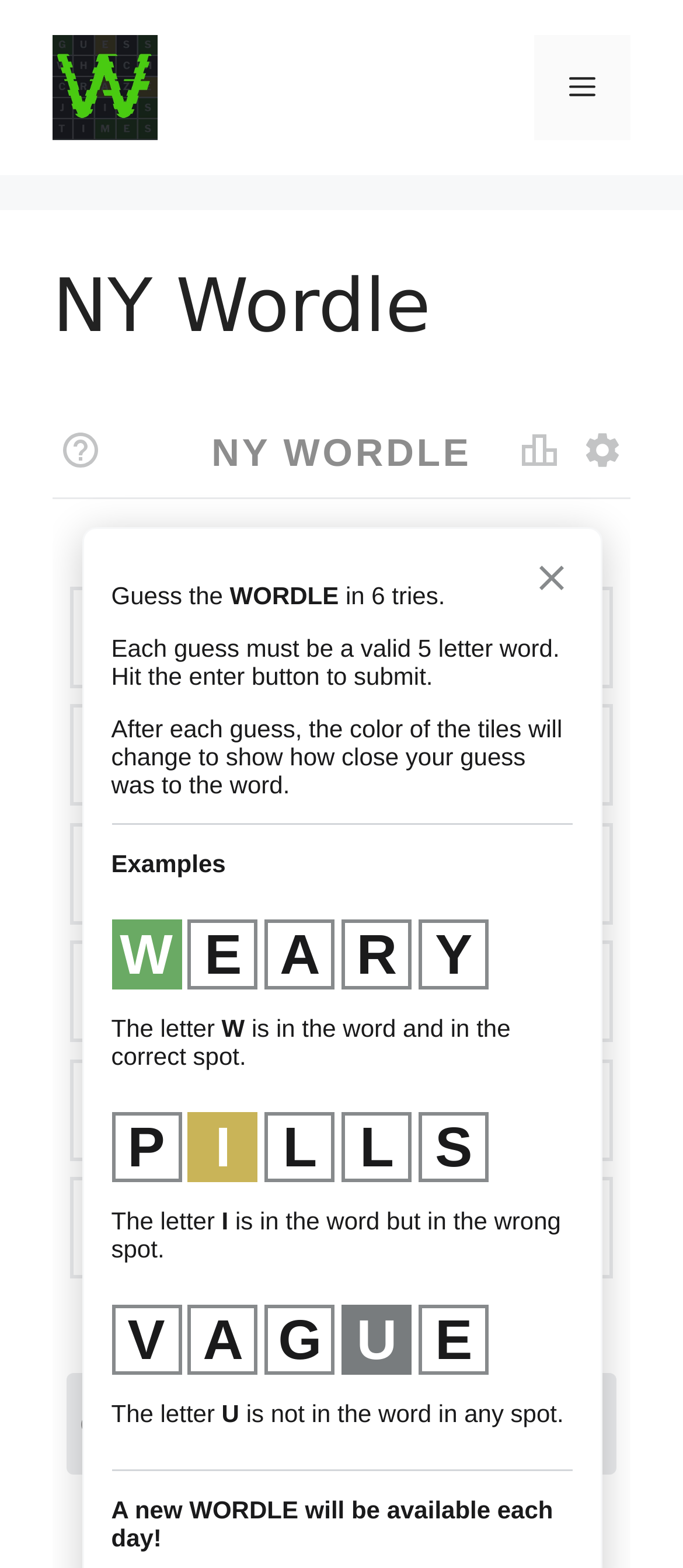Refer to the screenshot and answer the following question in detail:
What is the purpose of the button labeled 'Menu'?

The button labeled 'Menu' has an attribute 'expanded' set to 'False' and it controls the 'primary-menu'. This suggests that the button is used to expand the primary menu when clicked.